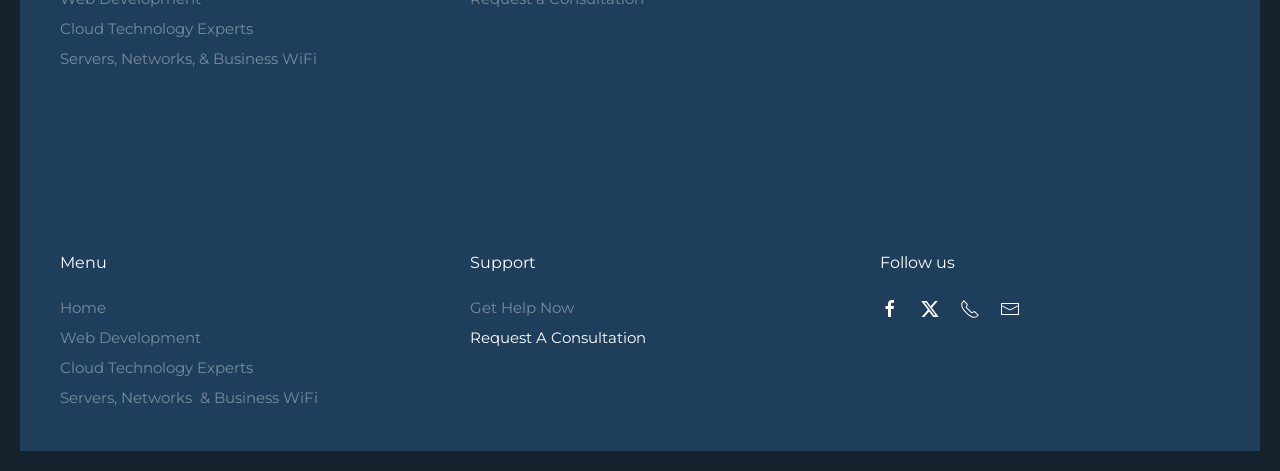What is the second support option?
Please describe in detail the information shown in the image to answer the question.

Under the 'Support' heading, I found two links. The second link has the text 'Request A Consultation', which indicates that it is the second support option.